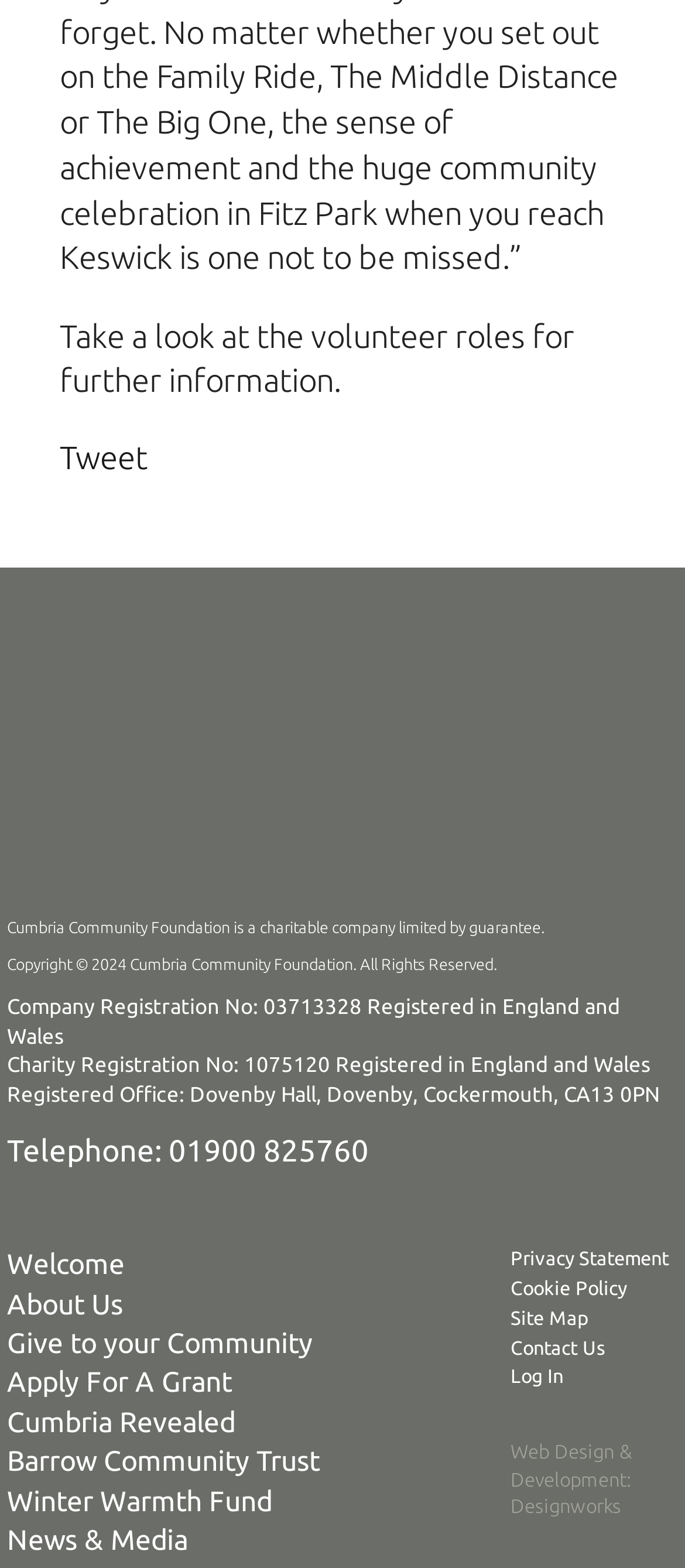Respond to the following query with just one word or a short phrase: 
What is the registered office address?

Dovenby Hall, Dovenby, Cockermouth, CA13 0PN